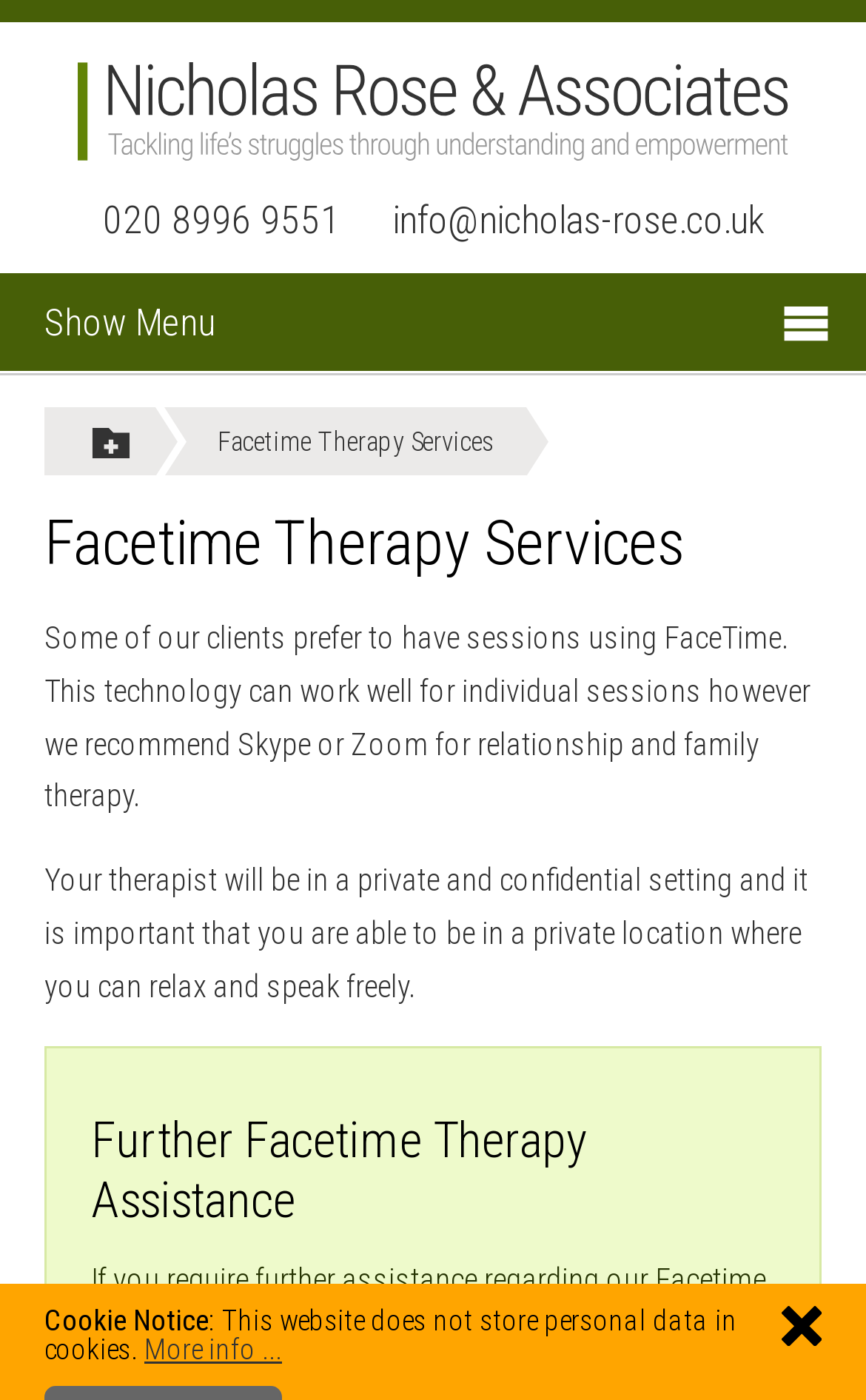Predict the bounding box coordinates for the UI element described as: "info@nicholas-rose.co.uk". The coordinates should be four float numbers between 0 and 1, presented as [left, top, right, bottom].

[0.453, 0.144, 0.882, 0.172]